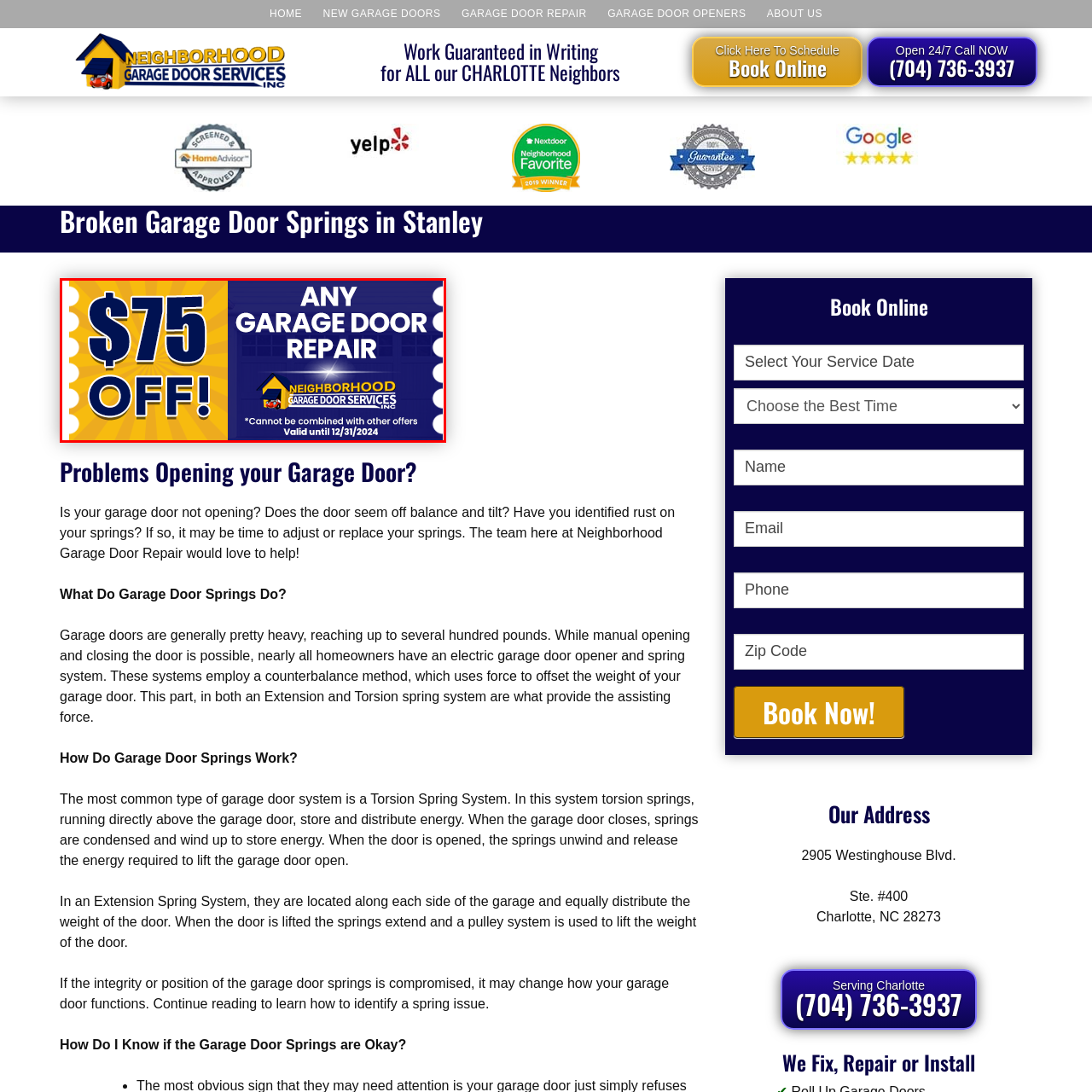What is the deadline for the offer?  
Focus on the image bordered by the red line and provide a detailed answer that is thoroughly based on the image's contents.

The note accompanying the promotional text specifies that the offer is valid until December 31, 2024, which is the deadline for customers to take advantage of the discount.